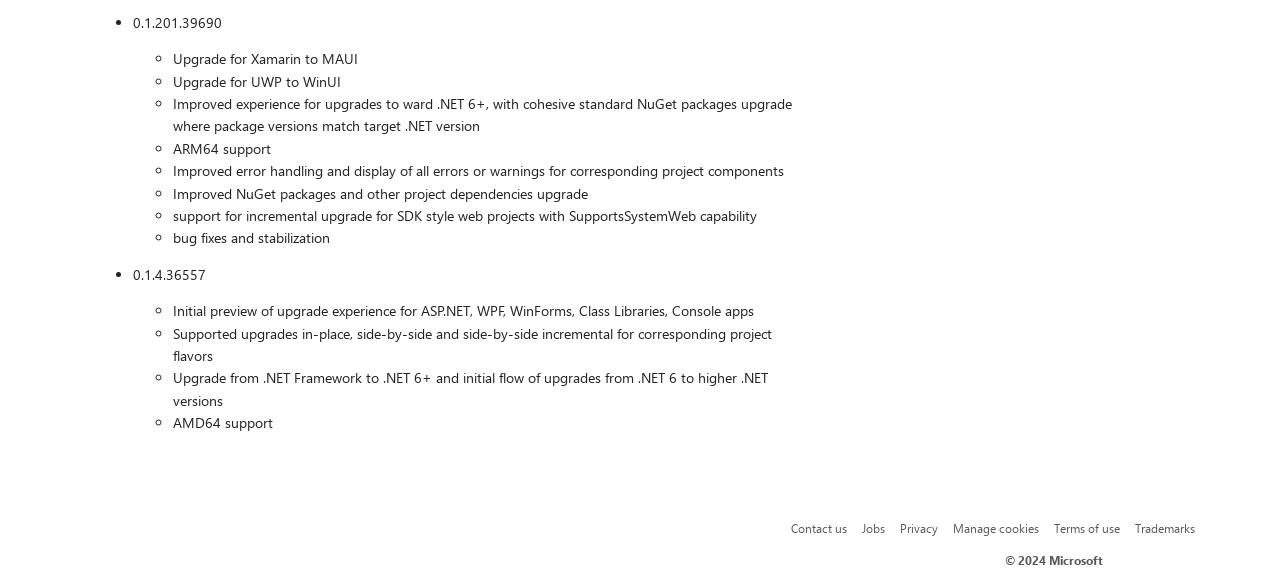Identify and provide the bounding box coordinates of the UI element described: "Contact us". The coordinates should be formatted as [left, top, right, bottom], with each number being a float between 0 and 1.

[0.618, 0.893, 0.662, 0.92]